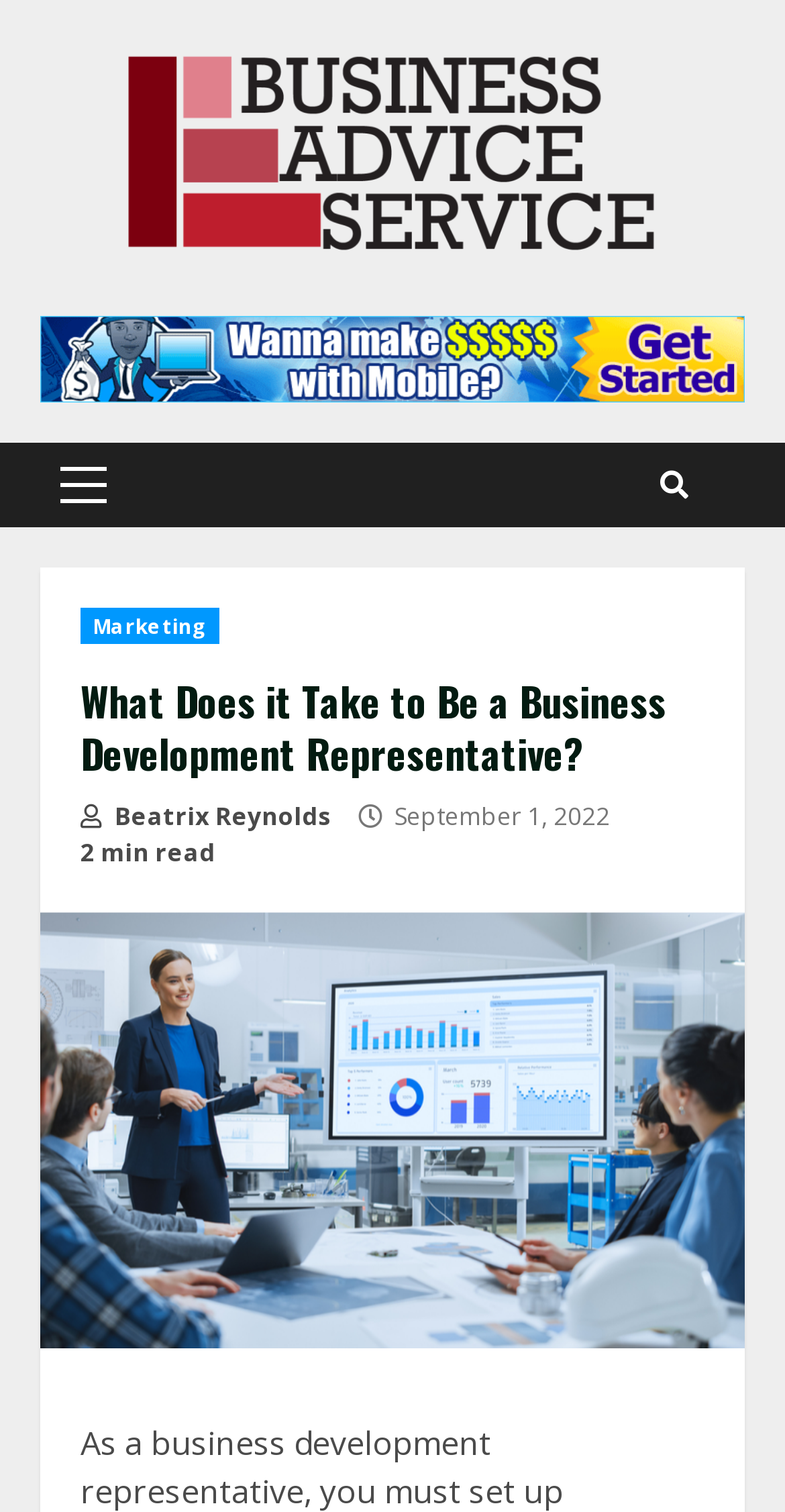Find the headline of the webpage and generate its text content.

What Does it Take to Be a Business Development Representative?